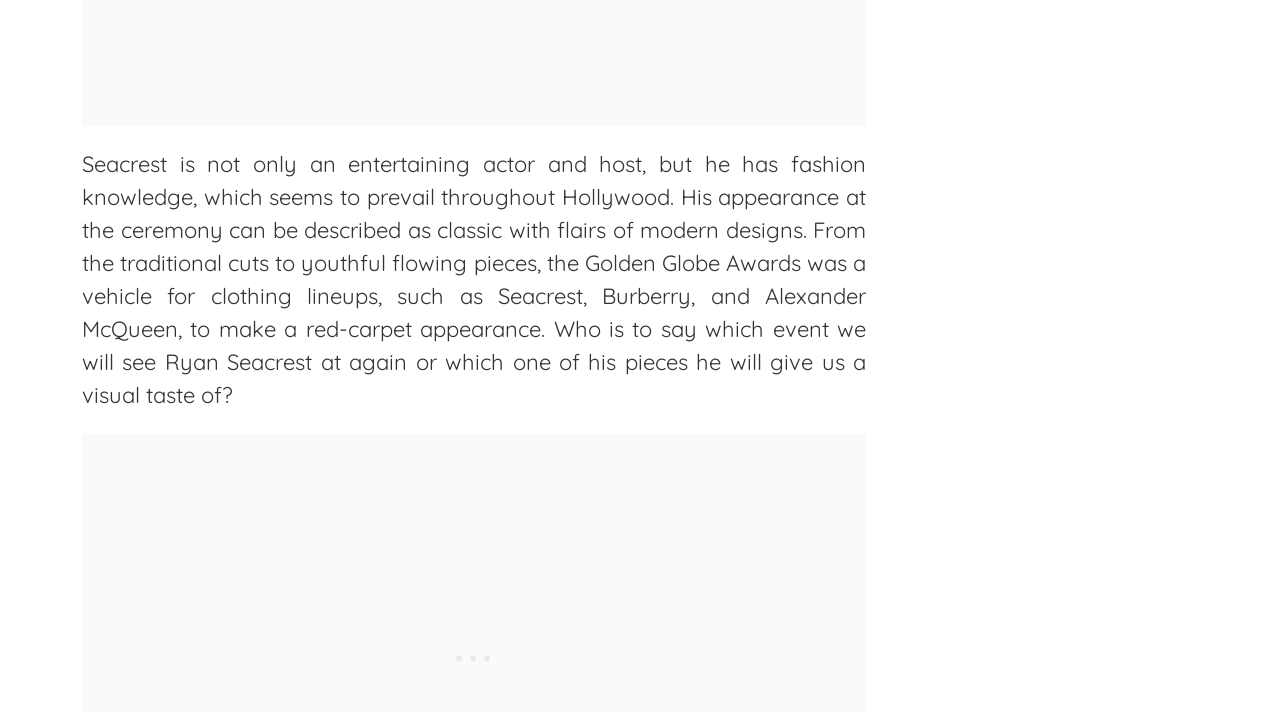Using the provided element description: "viprow.co.uk@gmail.com", identify the bounding box coordinates. The coordinates should be four floats between 0 and 1 in the order [left, top, right, bottom].

[0.593, 0.692, 0.789, 0.731]